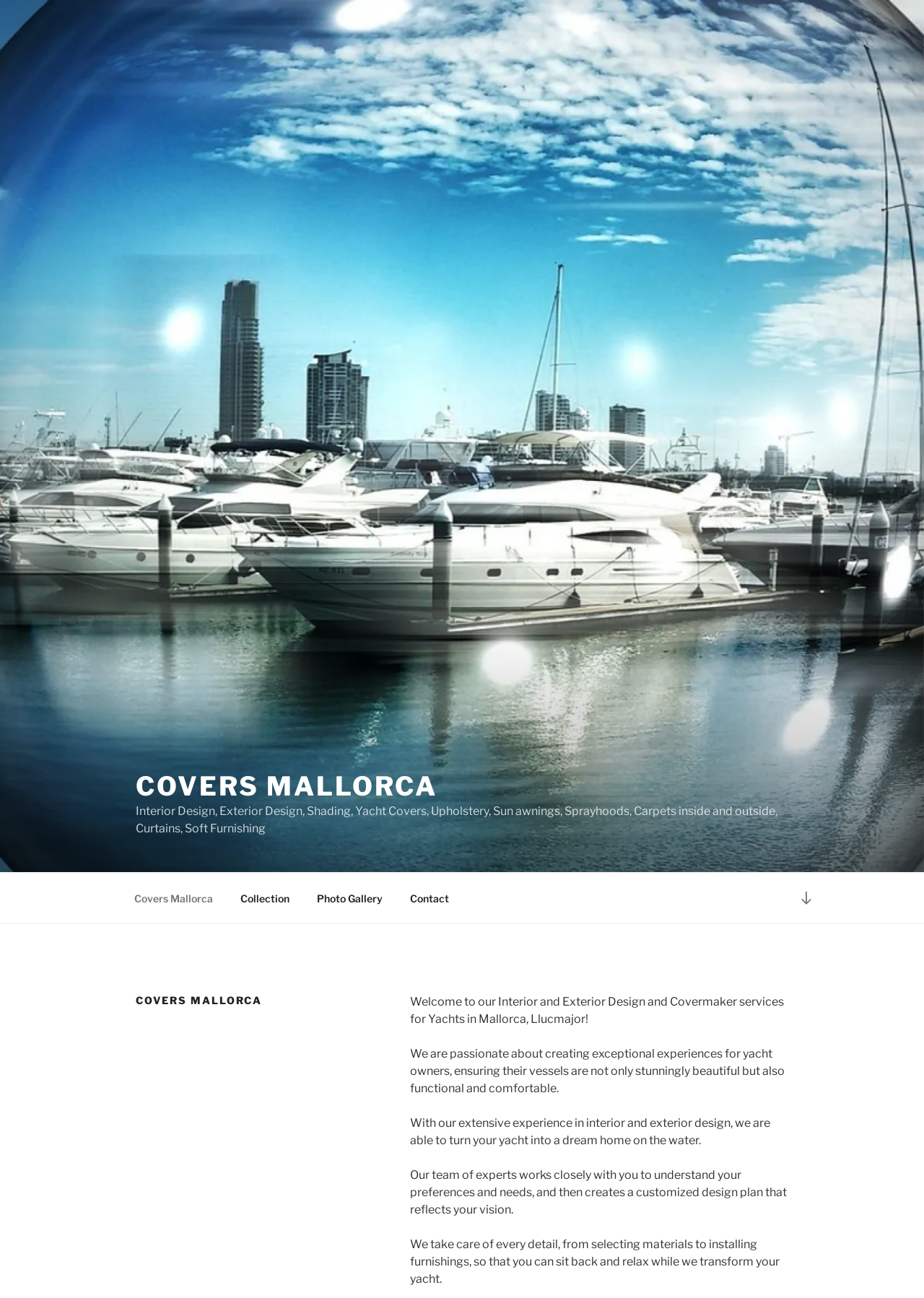What type of vessels do they design for?
Can you provide an in-depth and detailed response to the question?

The webpage mentions 'Yachts in Mallorca, Llucmajor' and 'turn your yacht into a dream home on the water', indicating that the company designs for yachts.